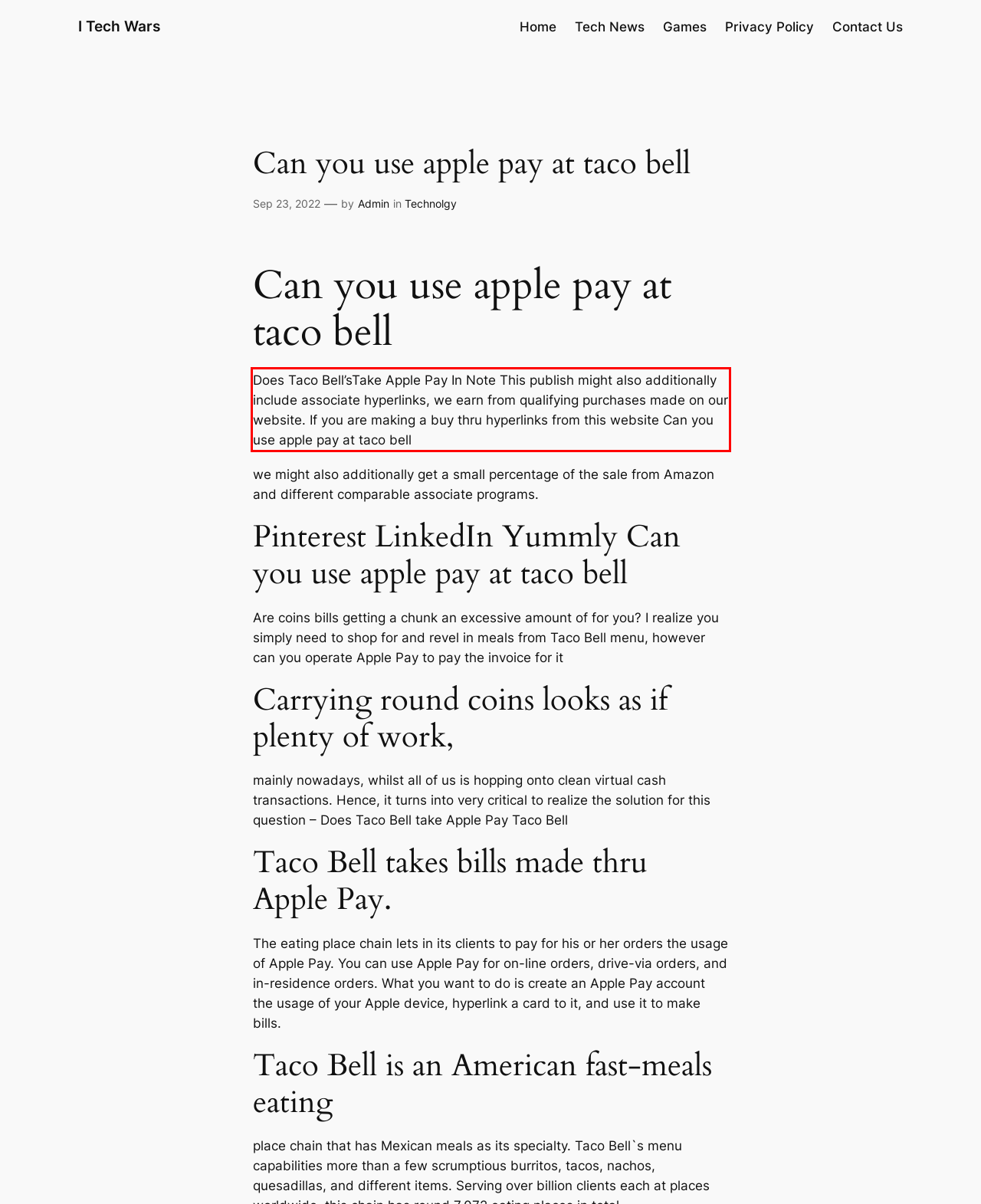You have a screenshot of a webpage with a UI element highlighted by a red bounding box. Use OCR to obtain the text within this highlighted area.

Does Taco Bell’sTake Apple Pay In Note This publish might also additionally include associate hyperlinks, we earn from qualifying purchases made on our website. If you are making a buy thru hyperlinks from this website Can you use apple pay at taco bell